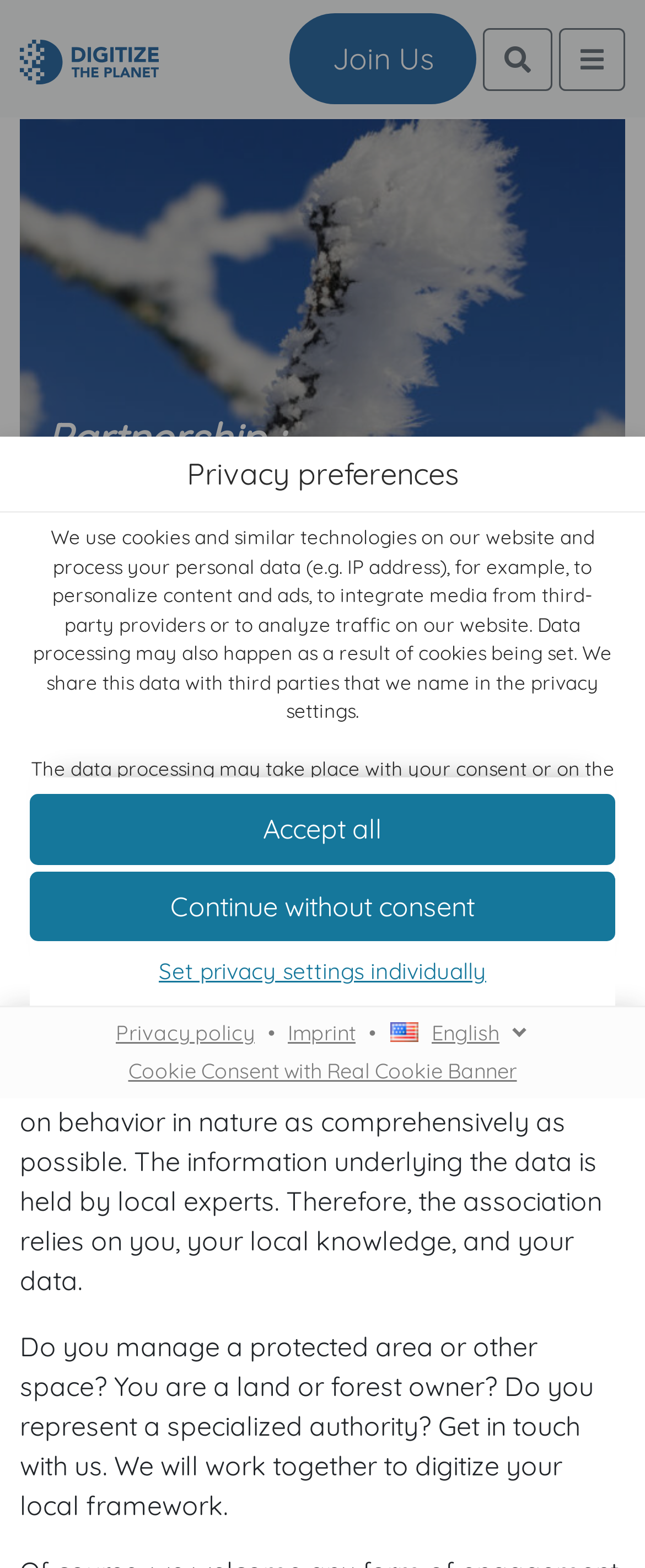Please determine the bounding box coordinates of the section I need to click to accomplish this instruction: "Set privacy settings individually".

[0.046, 0.604, 0.954, 0.635]